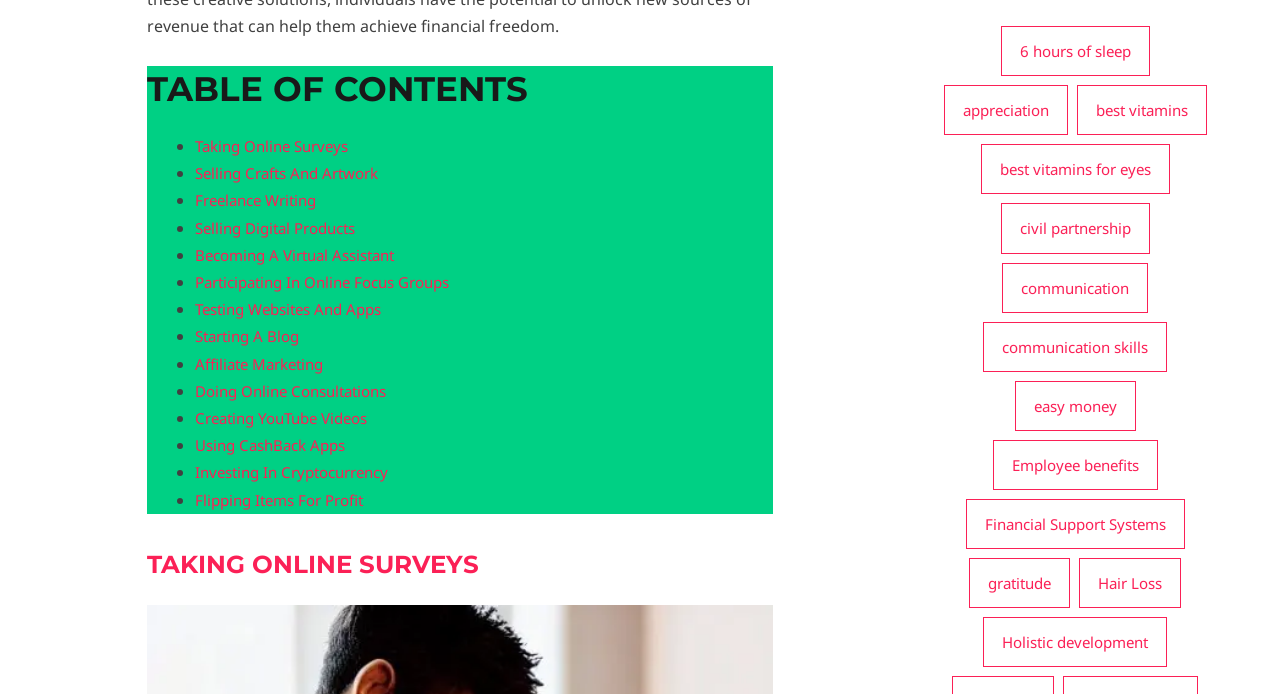Provide the bounding box coordinates for the area that should be clicked to complete the instruction: "Click on 'Starting A Blog'".

[0.152, 0.469, 0.24, 0.501]